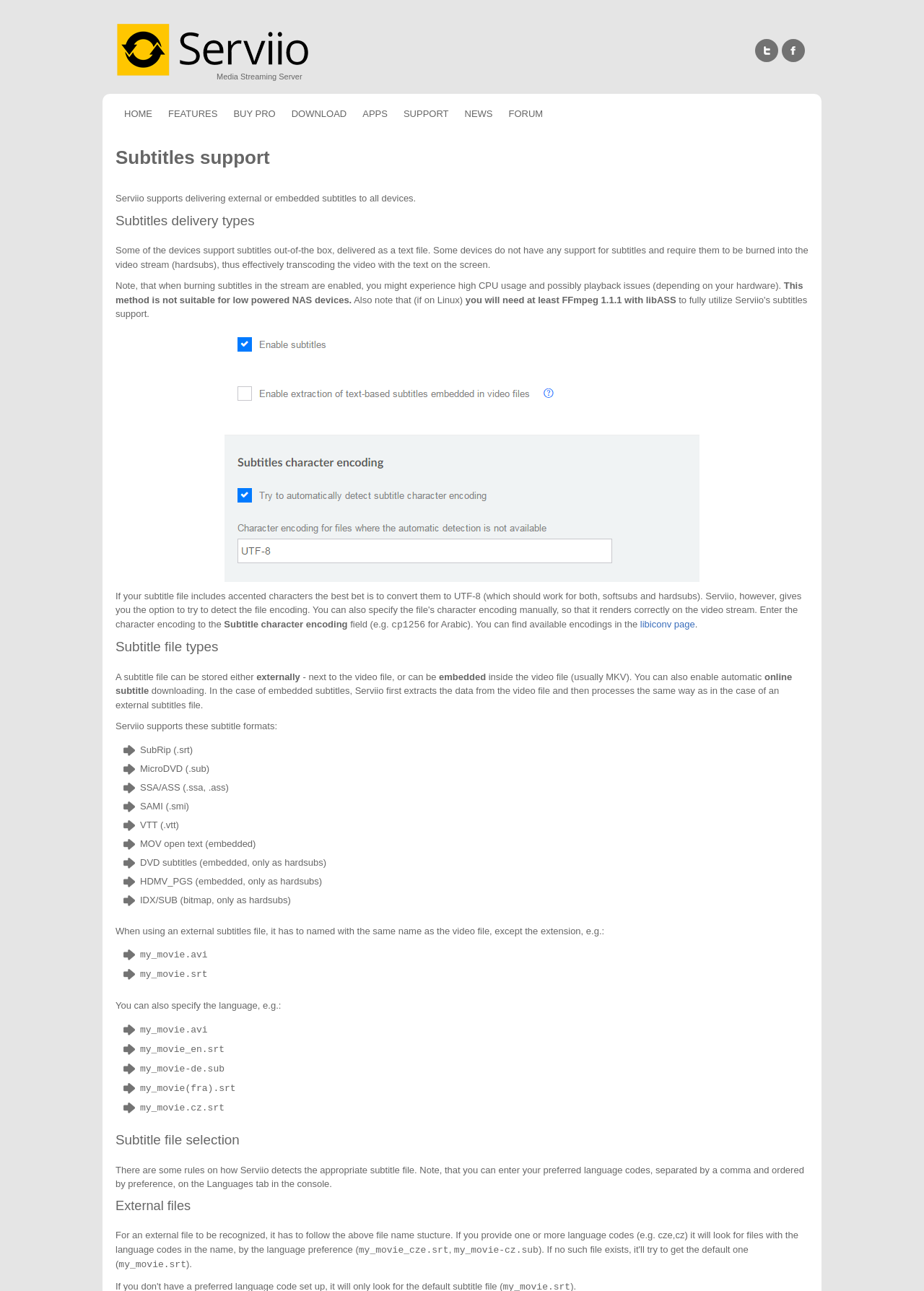What types of subtitles are supported?
Based on the visual details in the image, please answer the question thoroughly.

According to the webpage, Serviio supports various subtitle formats, including SubRip (.srt), MicroDVD (.sub), SSA/ASS (.ssa, .ass), SAMI (.smi), VTT (.vtt), MOV open text (embedded), DVD subtitles (embedded, only as hardsubs), HDMV_PGS (embedded, only as hardsubs), and IDX/SUB (bitmap, only as hardsubs).